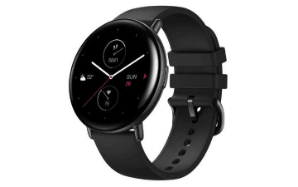Analyze the image and answer the question with as much detail as possible: 
What is the shape of the smartwatch face?

The caption explicitly states that the smartwatch has a 'round face', which implies that the shape of the smartwatch face is round.